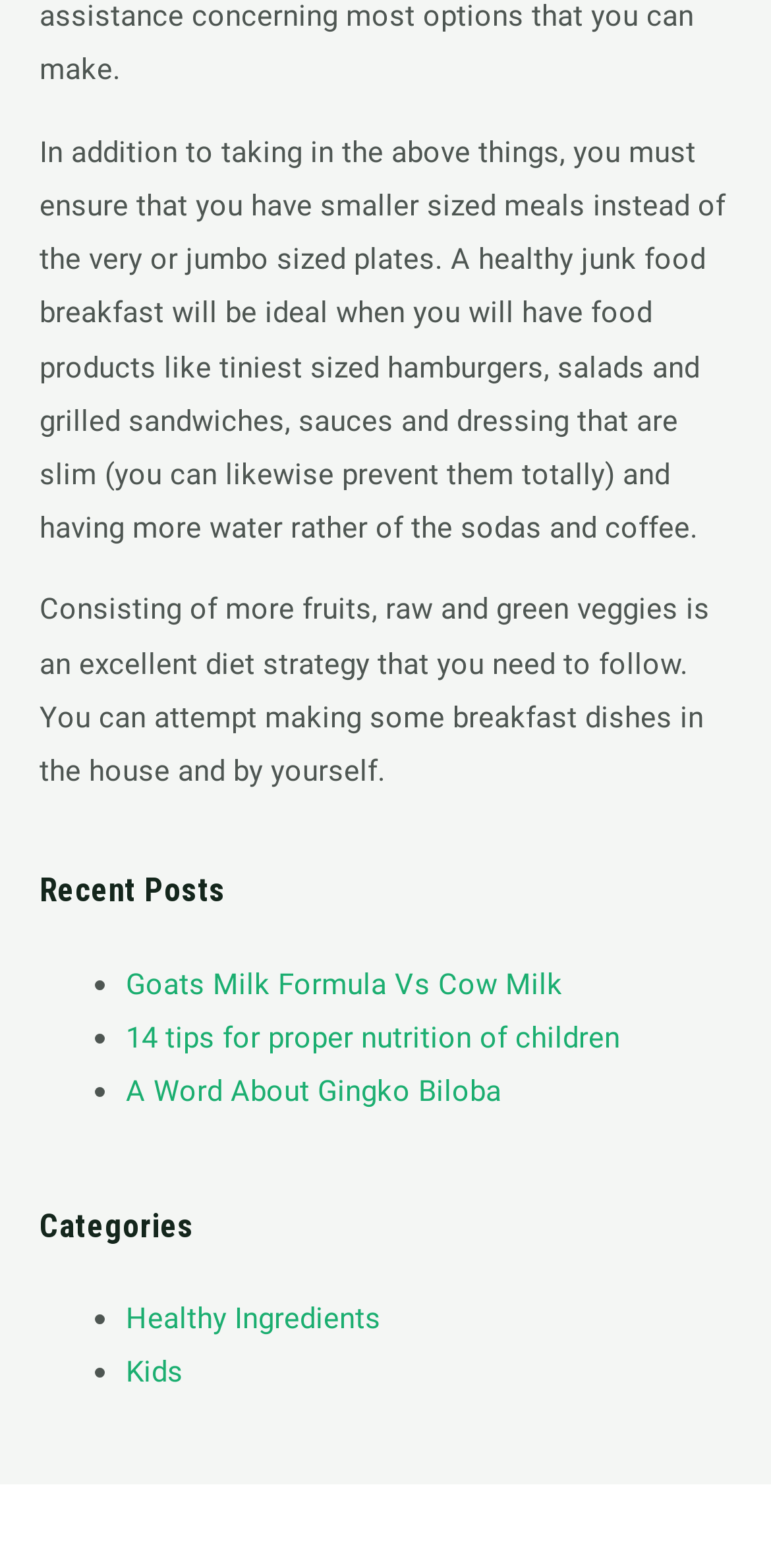How many categories are listed?
Refer to the image and give a detailed answer to the question.

Under the 'Categories' heading, there are two list items with links to different categories, namely 'Healthy Ingredients' and 'Kids', which indicates that there are two categories listed.